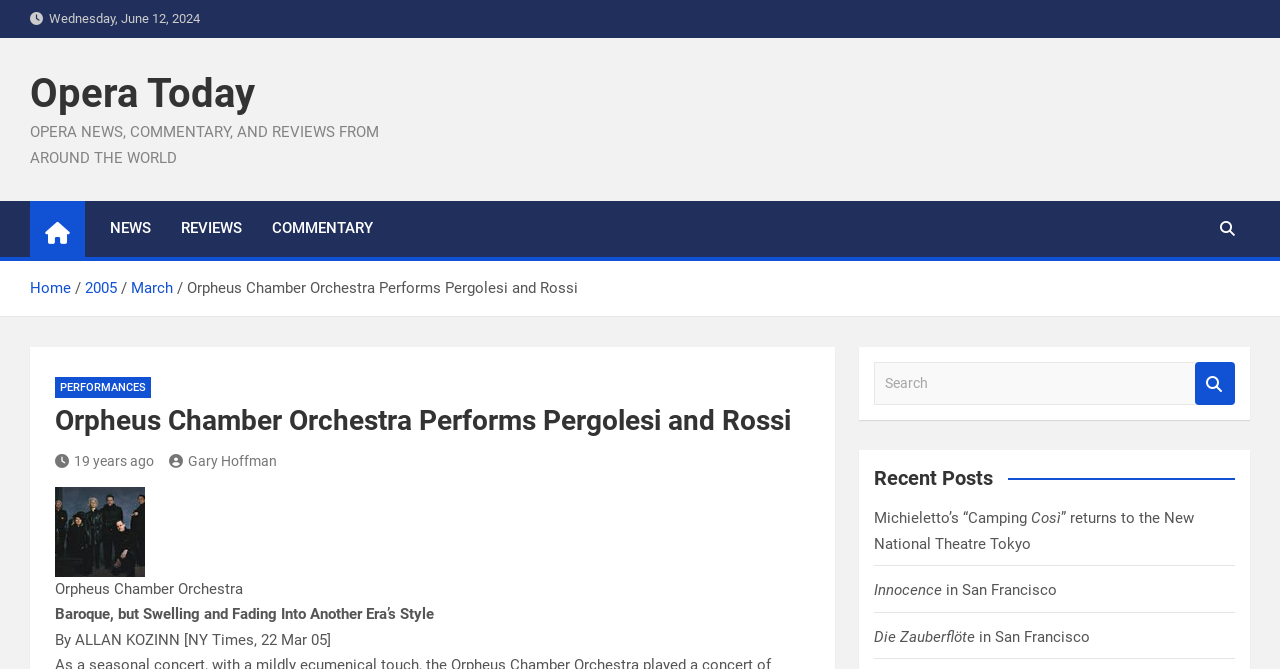Determine the bounding box coordinates of the section to be clicked to follow the instruction: "Search for something". The coordinates should be given as four float numbers between 0 and 1, formatted as [left, top, right, bottom].

[0.683, 0.541, 0.934, 0.606]